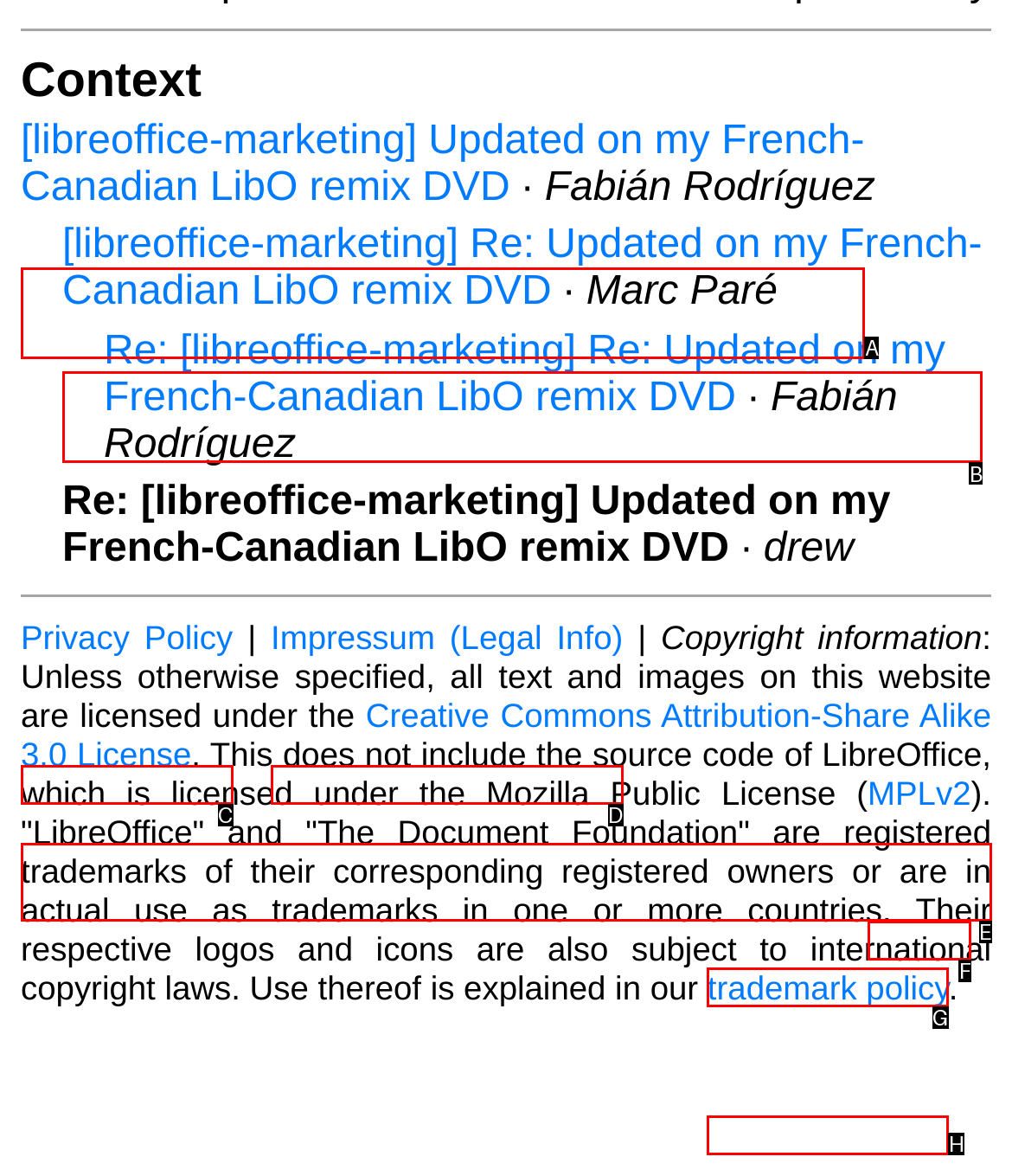Select the HTML element to finish the task: Learn about trademark policy Reply with the letter of the correct option.

G